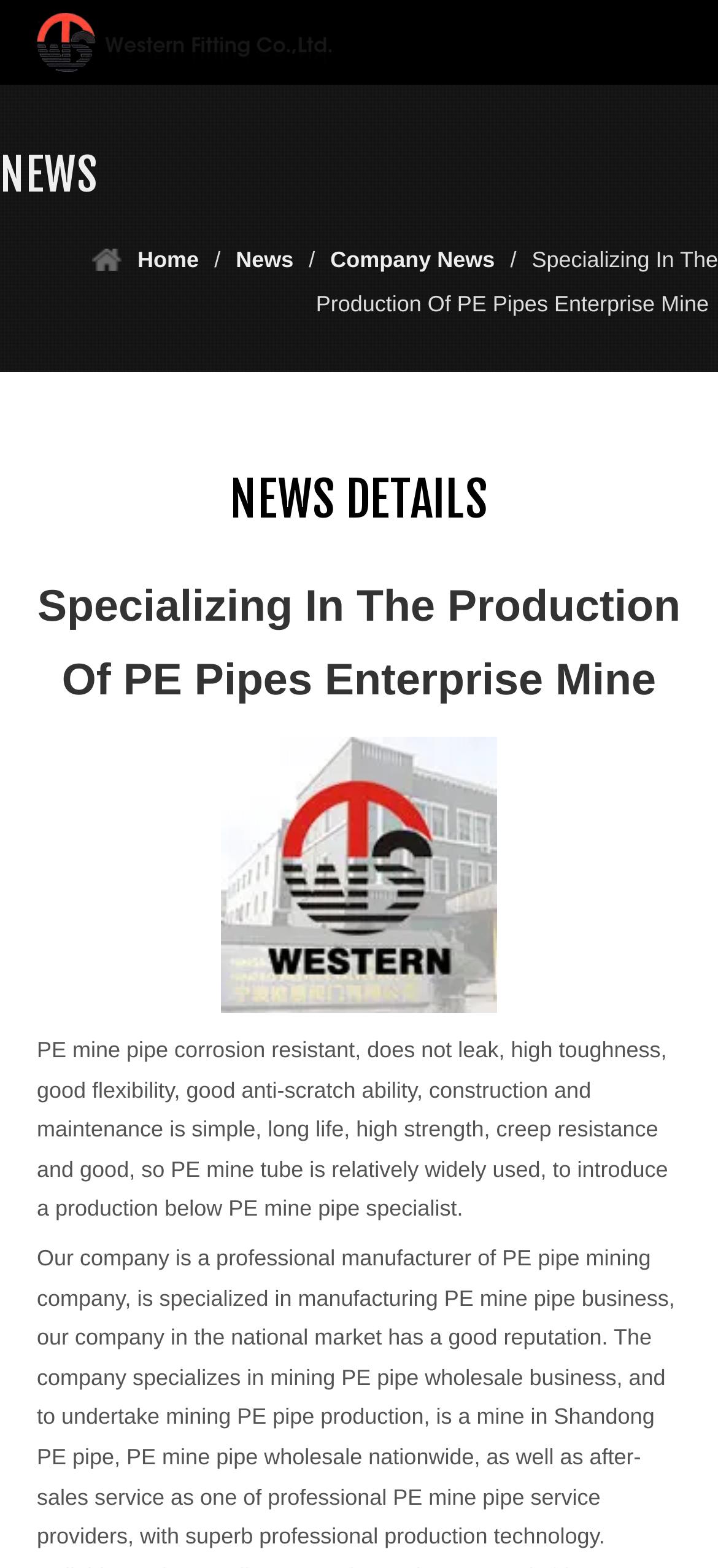What type of pipes does the company specialize in?
From the image, respond with a single word or phrase.

PE pipes